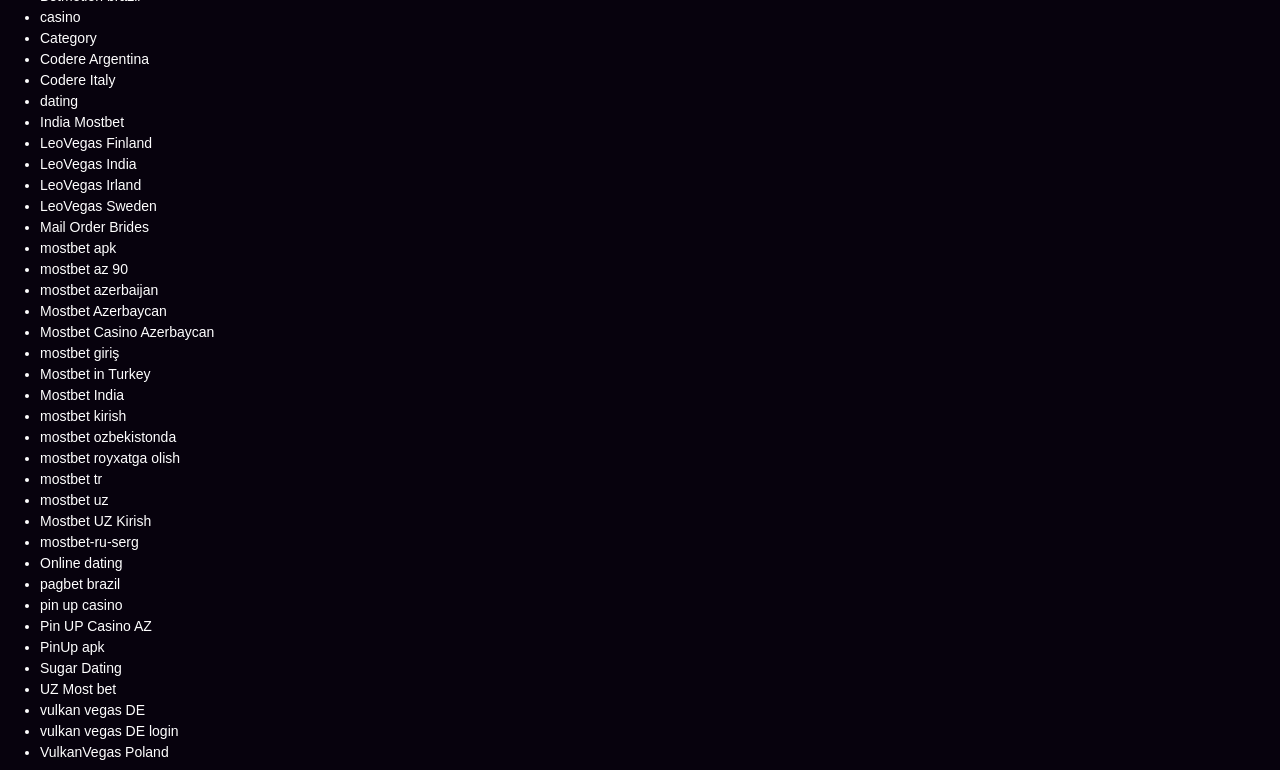Please identify the bounding box coordinates of the element's region that needs to be clicked to fulfill the following instruction: "Go to Mostbet India". The bounding box coordinates should consist of four float numbers between 0 and 1, i.e., [left, top, right, bottom].

[0.031, 0.148, 0.097, 0.169]